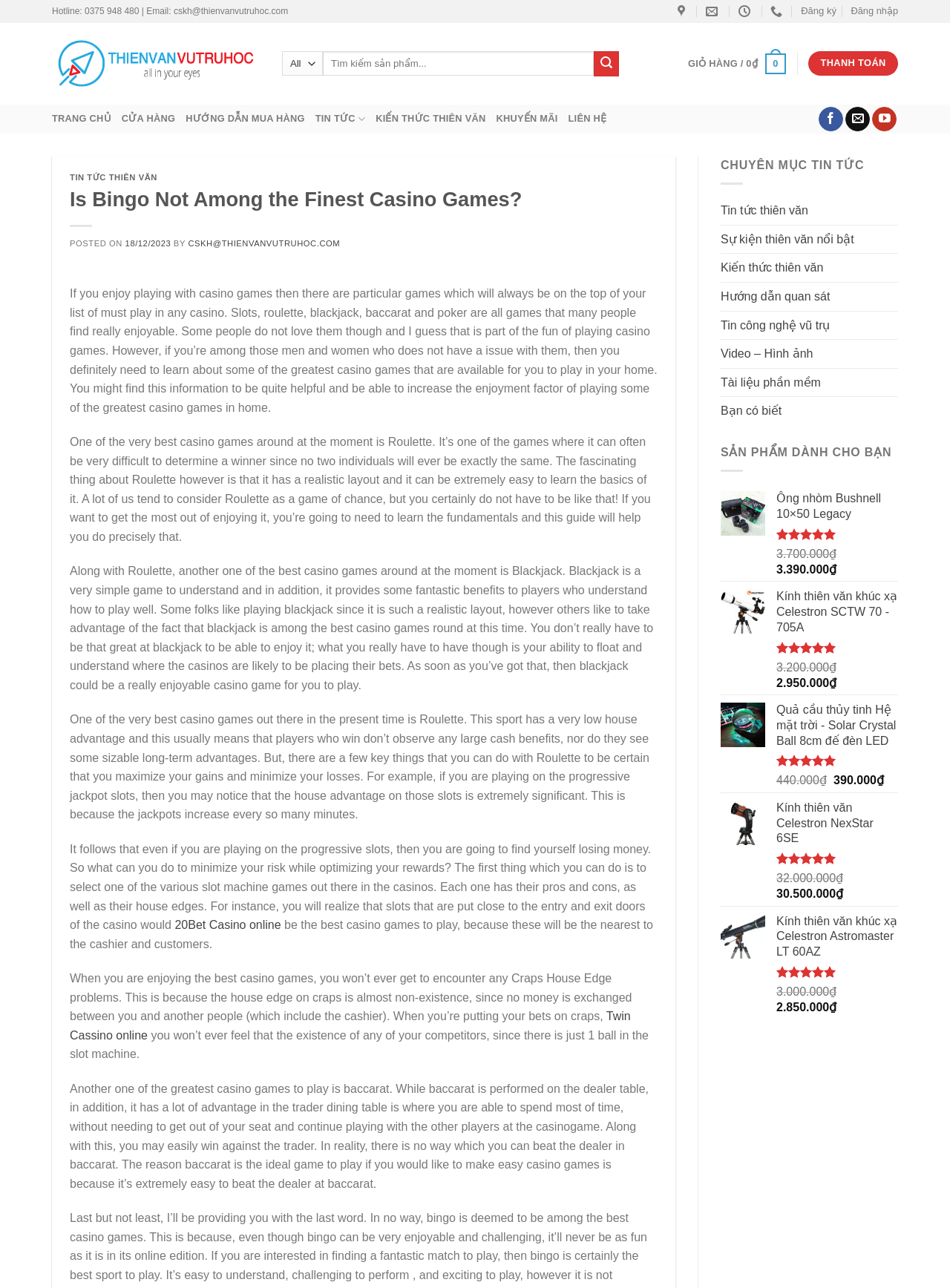Summarize the webpage in an elaborate manner.

This webpage appears to be an online casino game review website, specifically discussing the game of Bingo and its ranking among other popular casino games. The page is divided into several sections, with a header section at the top featuring a logo, search bar, and navigation links.

Below the header, there is a section with a hotline and email contact information, followed by a series of links to various pages, including the homepage, shopping cart, and login/register pages.

The main content section is divided into two columns. The left column features a series of articles or blog posts, with headings such as "Is Bingo Not Among the Finest Casino Games?" and "TIN TỨC THIÊN VĂN" (which translates to "Astronomy News"). The articles appear to discuss various casino games, including Roulette, Blackjack, and Baccarat, and provide tips and strategies for playing them.

The right column features a section titled "CHUYÊN MỤC TIN TỨC" (which translates to "Special News Category"), with links to various news categories, including astronomy news, event news, and knowledge news. Below this section, there is a section titled "SẢN PHẨM DÀNH CHO BẠN" (which translates to "Products for You"), featuring a list of products, including telescopes and astronomy-related accessories, with their prices and ratings.

At the bottom of the page, there is a footer section with social media links and a copyright notice. Overall, the webpage appears to be a review website for casino games and astronomy-related products.